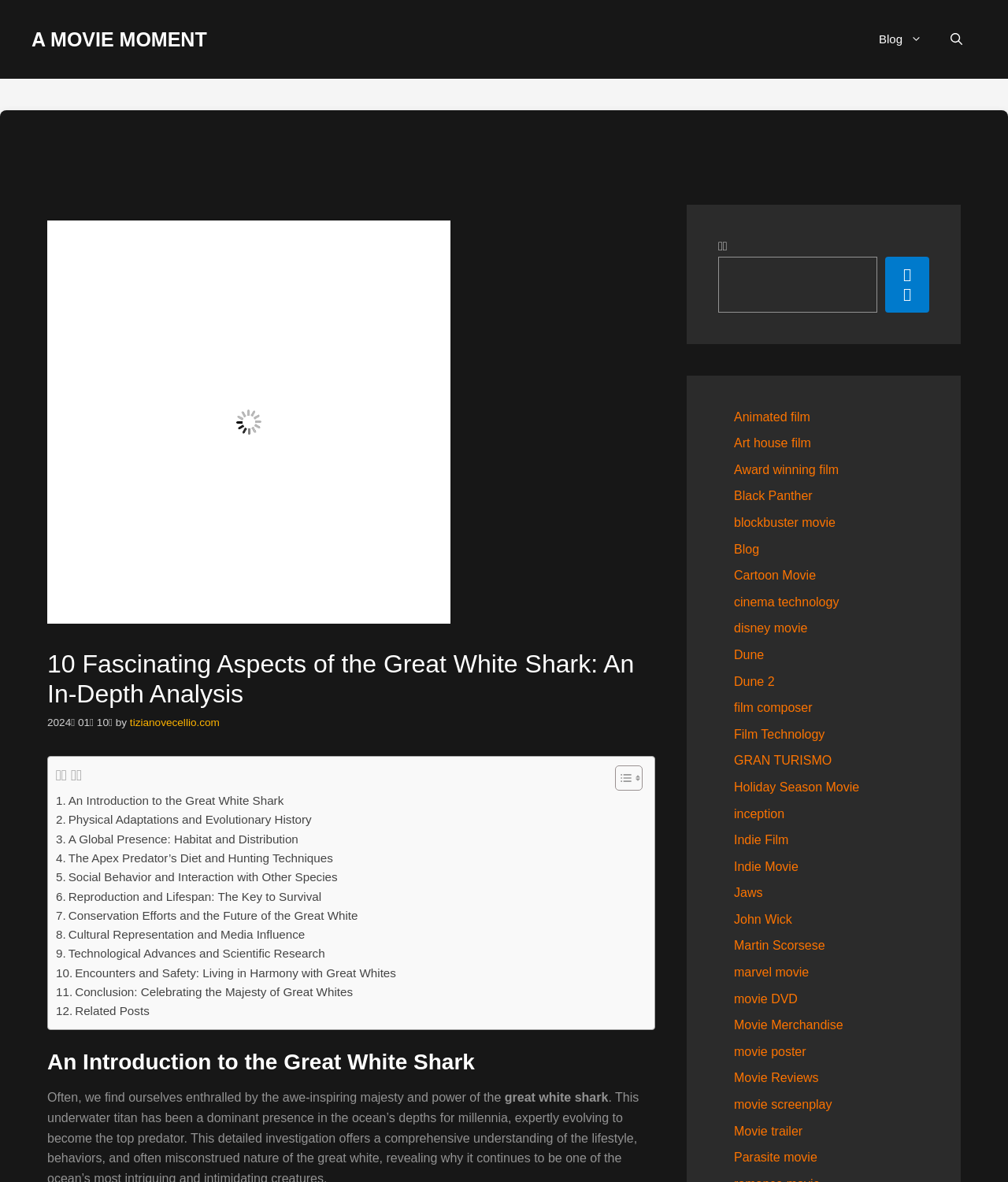Give a detailed explanation of the elements present on the webpage.

This webpage is an in-depth analysis of the great white shark, highlighting its majesty, misunderstood nature, and importance in marine ecosystems. At the top of the page, there is a banner with a link to "A MOVIE MOMENT" and a navigation menu with links to "Blog" and a search button. Below the navigation menu, there is an image with a caption "The Terrifying Majesty of The Ocean's Apex Predator: An In-Depth Look at The Great White Shark".

The main content of the page is divided into sections, with a heading "10 Fascinating Aspects of the Great White Shark: An In-Depth Analysis" followed by a time stamp and author information. The first section is an introduction to the great white shark, with a heading "An Introduction to the Great White Shark" and a paragraph of text that describes the shark's majesty and power.

Below the introduction, there is a table of contents with links to 10 different aspects of the great white shark, including its physical adaptations, habitat and distribution, diet and hunting techniques, social behavior, and conservation efforts. Each link is accompanied by a brief description of the topic.

On the right side of the page, there is a complementary section with a search bar and links to various movie-related topics, including animated films, art house films, award-winning films, and movie reviews. There are also links to specific movies, such as "Black Panther", "Dune", and "Jaws".

Overall, the webpage is well-organized and easy to navigate, with clear headings and concise descriptions of each topic. The use of images and links to related topics adds to the page's visual appeal and makes it easy to explore different aspects of the great white shark.